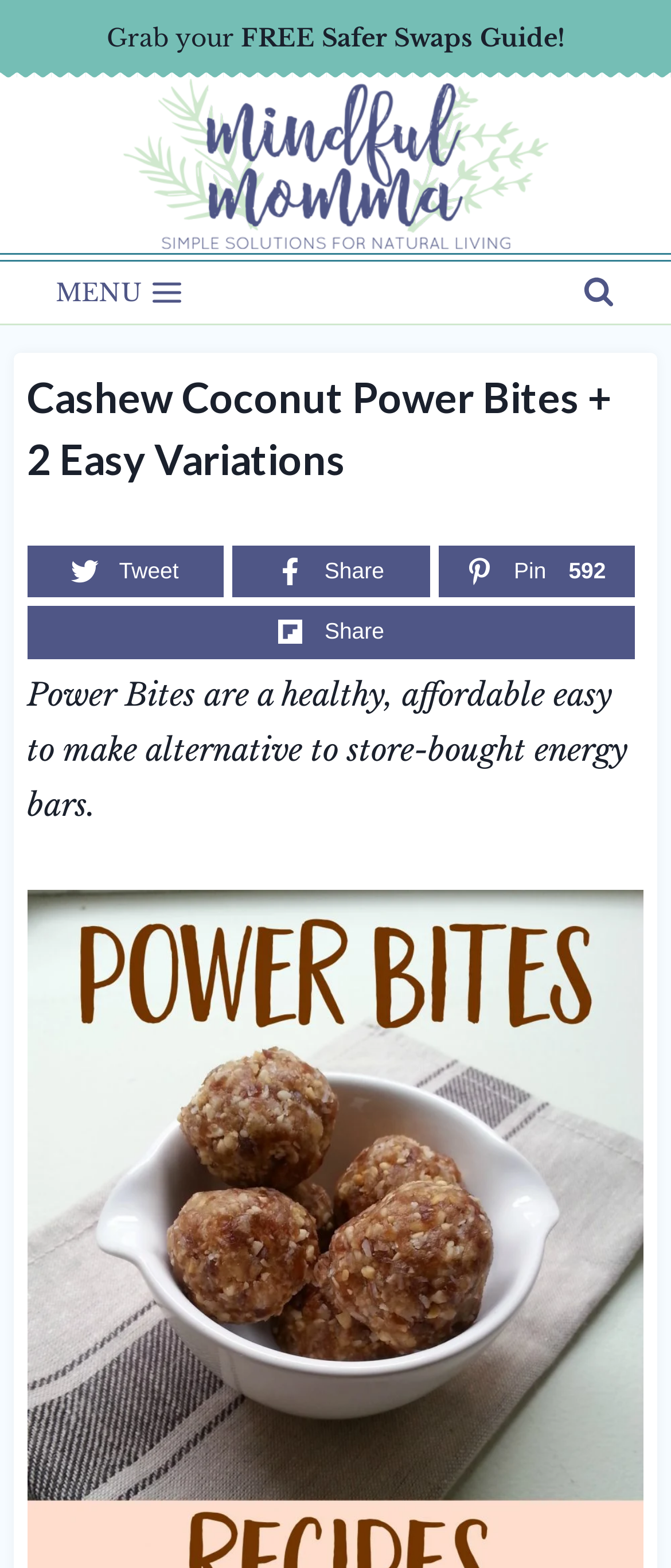Elaborate on the information and visuals displayed on the webpage.

The webpage is about Cashew Coconut Power Bites, a healthy and affordable alternative to store-bought energy bars. At the top left, there is a button to open the menu, and next to it, a link to "Mindful Momma" with an accompanying image. 

On the top right, there are two links: "Grab your" and "FREE Safer Swaps Guide", separated by an exclamation mark. Below these links, there is a button to view the search form. 

The main heading, "Cashew Coconut Power Bites + 2 Easy Variations", is centered at the top of the page. Below the heading, there are social media links to tweet, share, and pin, along with a count of 592 shares. 

Further down, there is a brief description of Power Bites, stating that they are a healthy, affordable, and easy-to-make alternative to store-bought energy bars.